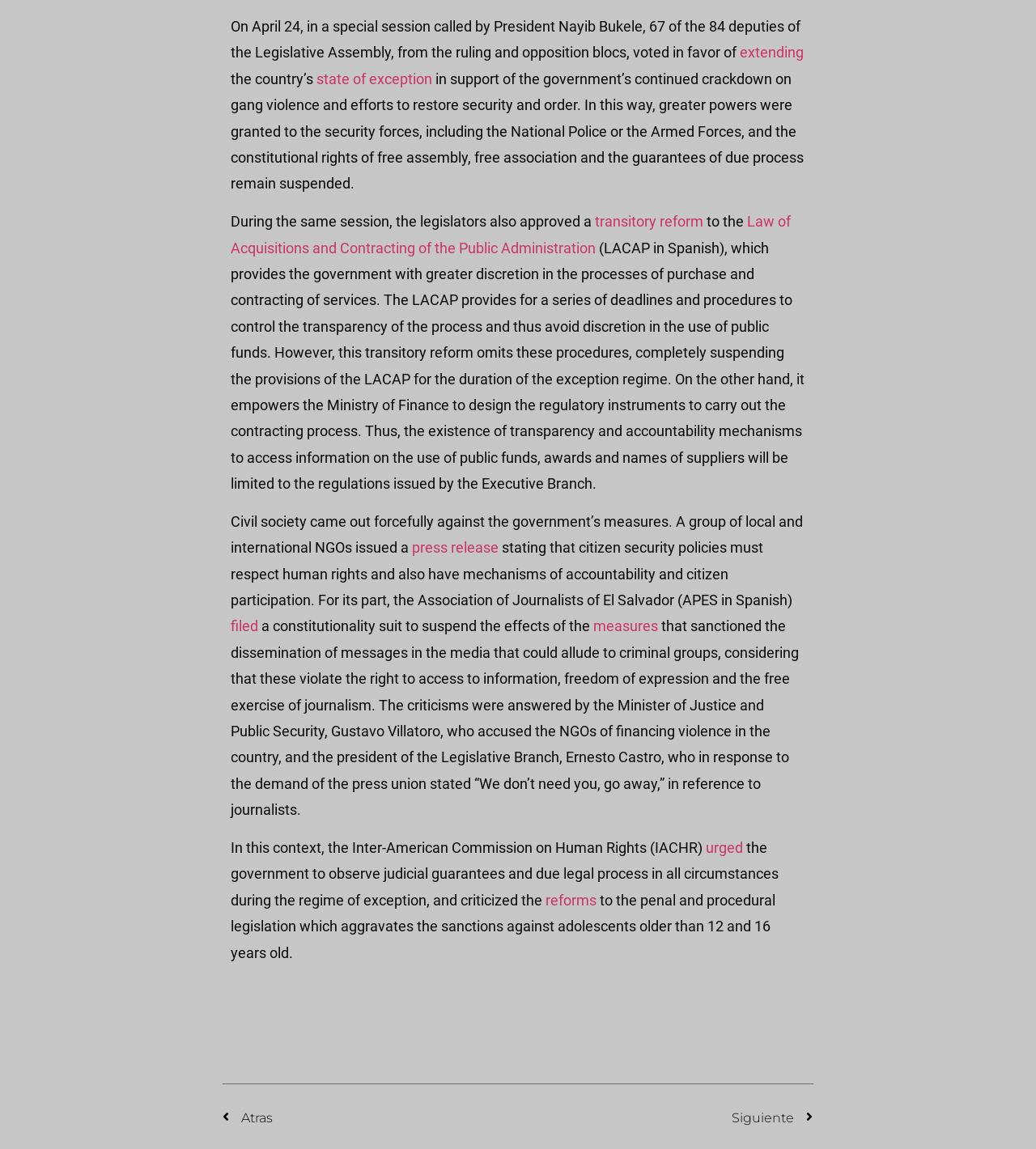Please identify the bounding box coordinates of the element I need to click to follow this instruction: "click on 'extending'".

[0.714, 0.038, 0.776, 0.053]